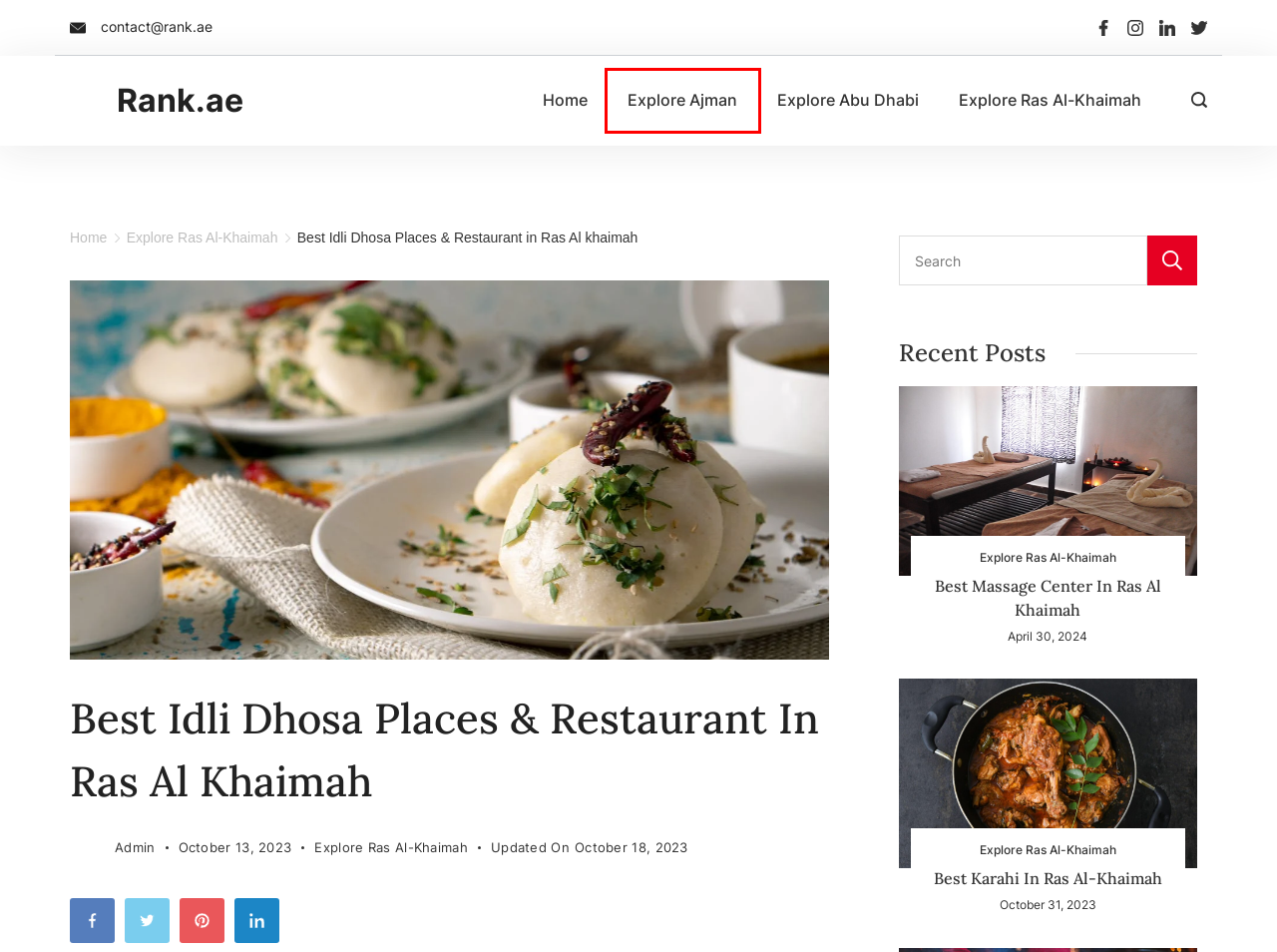You are provided with a screenshot of a webpage that has a red bounding box highlighting a UI element. Choose the most accurate webpage description that matches the new webpage after clicking the highlighted element. Here are your choices:
A. Rank UAE - Blogs, Business, and Boundless Affiliates
B. Admin - Rank UAE
C. Explore Abu Dhabi - Rank UAE
D. City - Rank UAE
E. Best Karahi In Ras Al-Khaimah - Rank UAE
F. Best Massage Center in Ras Al Khaimah - Rank UAE
G. Explore Ras Al-Khaimah - Rank UAE
H. Explore Ajman - Rank UAE

H